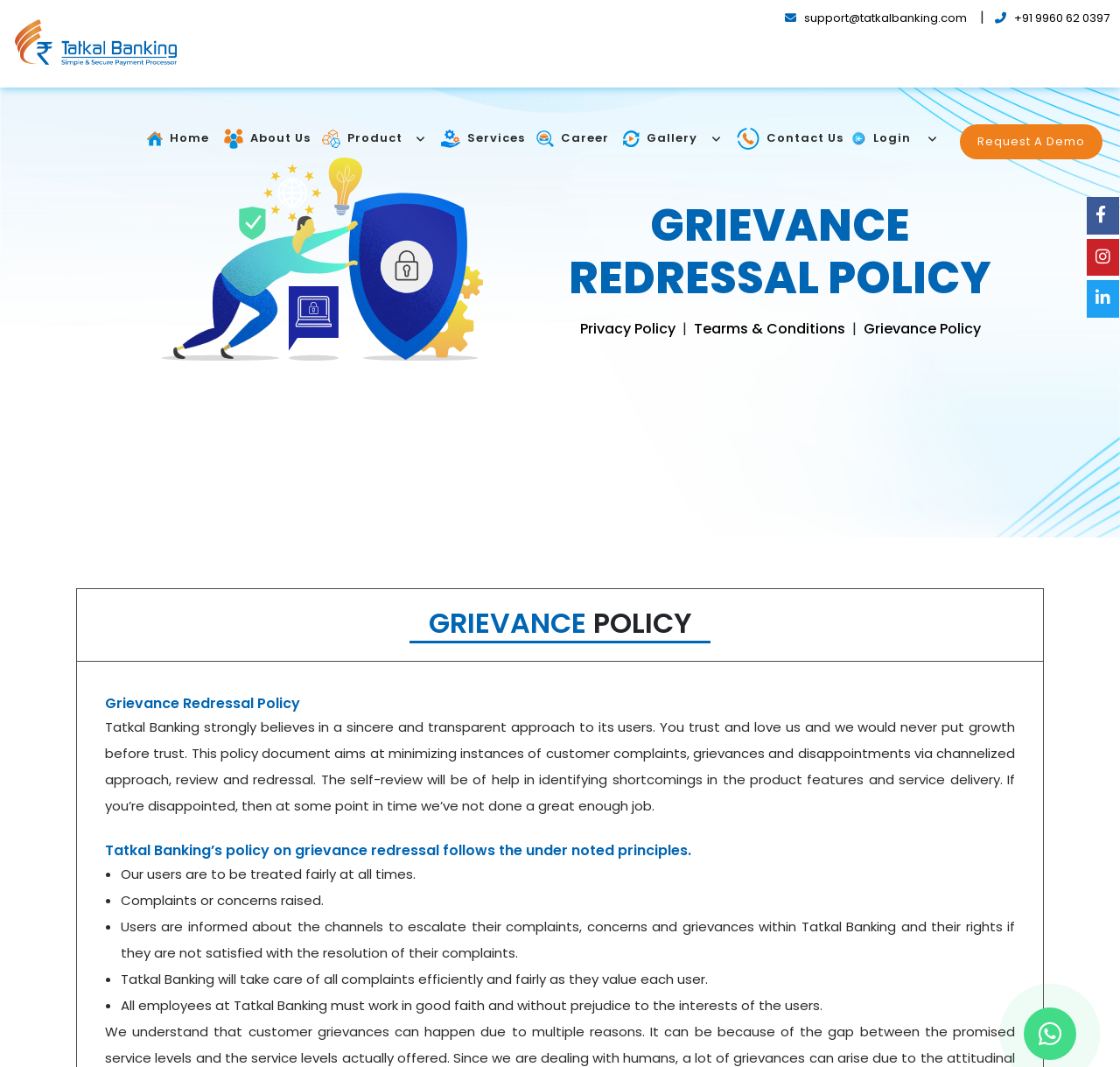Find the bounding box coordinates of the clickable region needed to perform the following instruction: "View Grievance Redressal Policy". The coordinates should be provided as four float numbers between 0 and 1, i.e., [left, top, right, bottom].

[0.492, 0.187, 0.901, 0.285]